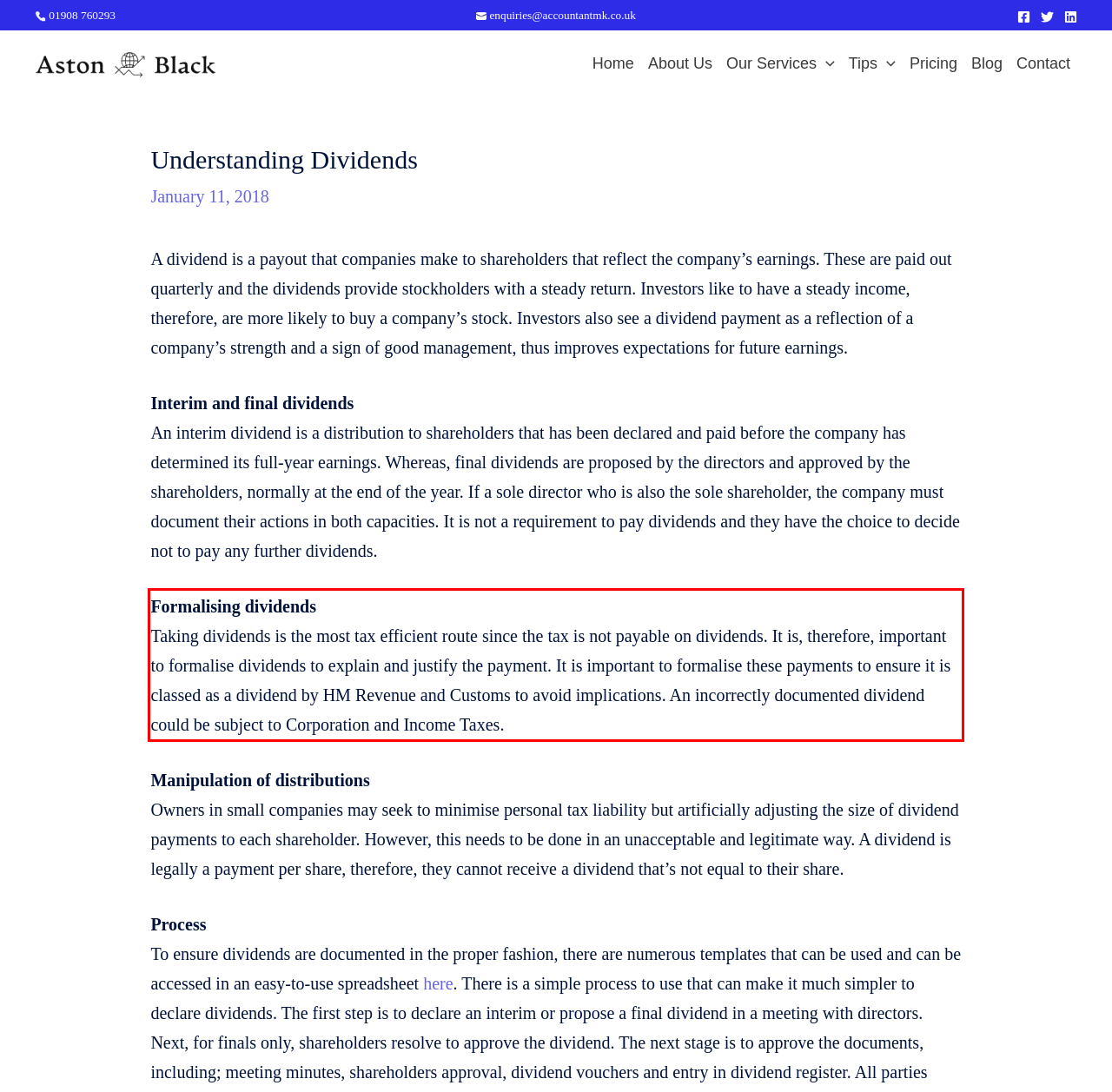You are given a screenshot showing a webpage with a red bounding box. Perform OCR to capture the text within the red bounding box.

Formalising dividends Taking dividends is the most tax efficient route since the tax is not payable on dividends. It is, therefore, important to formalise dividends to explain and justify the payment. It is important to formalise these payments to ensure it is classed as a dividend by HM Revenue and Customs to avoid implications. An incorrectly documented dividend could be subject to Corporation and Income Taxes.